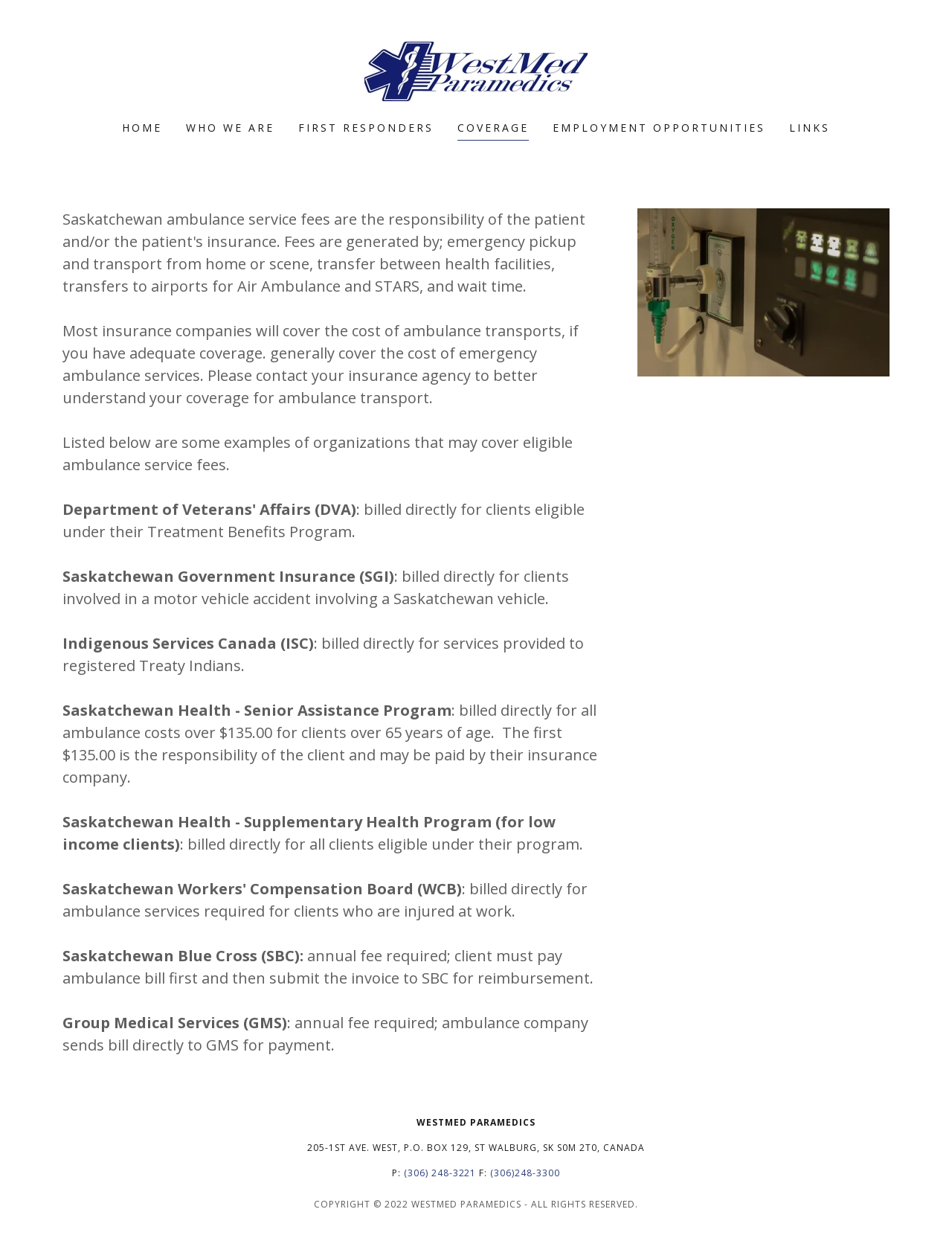Pinpoint the bounding box coordinates of the element that must be clicked to accomplish the following instruction: "Call the phone number (306) 248-3221". The coordinates should be in the format of four float numbers between 0 and 1, i.e., [left, top, right, bottom].

[0.424, 0.94, 0.5, 0.95]